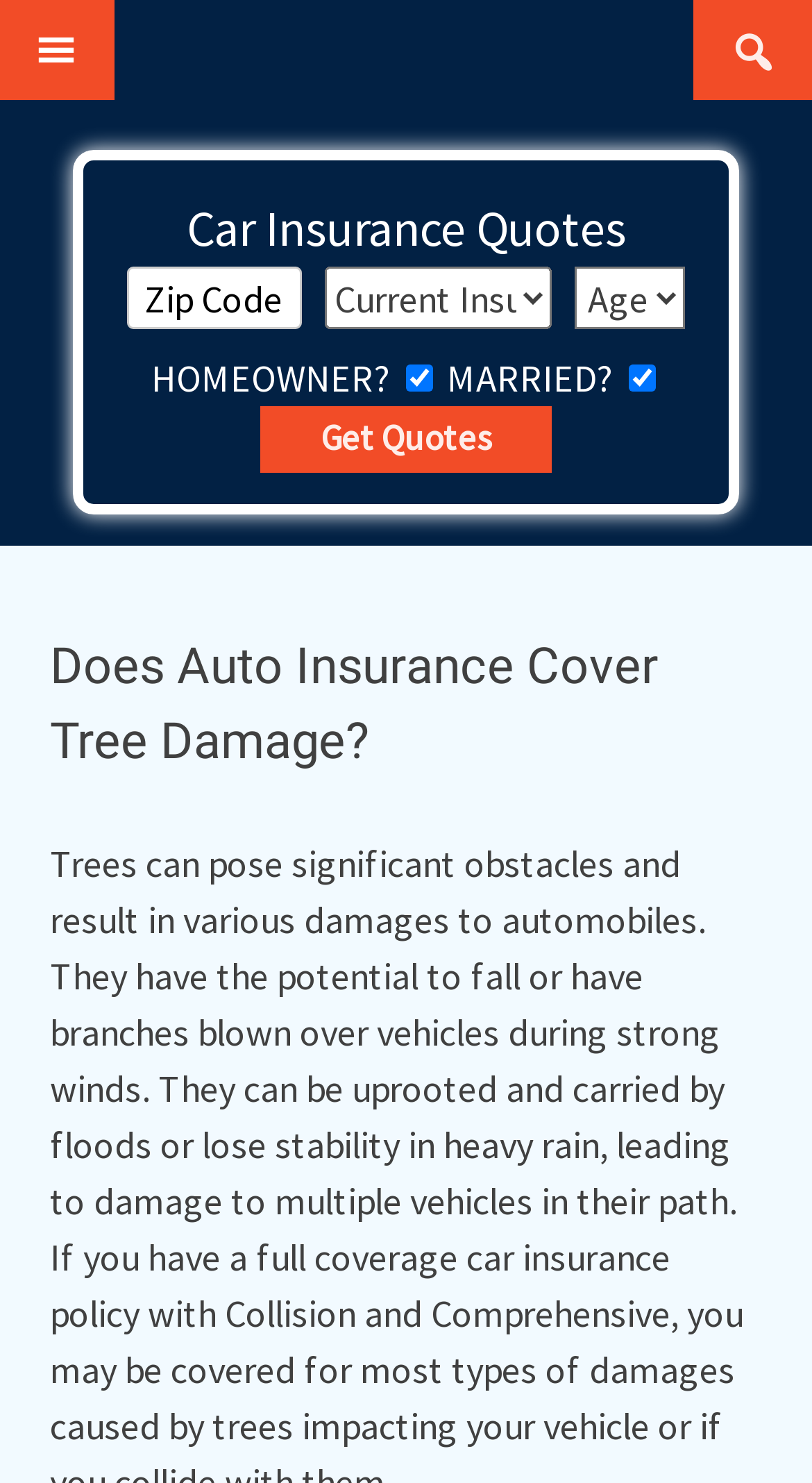What is the function of the 'Get Quotes' button?
Based on the visual, give a brief answer using one word or a short phrase.

to get quotes